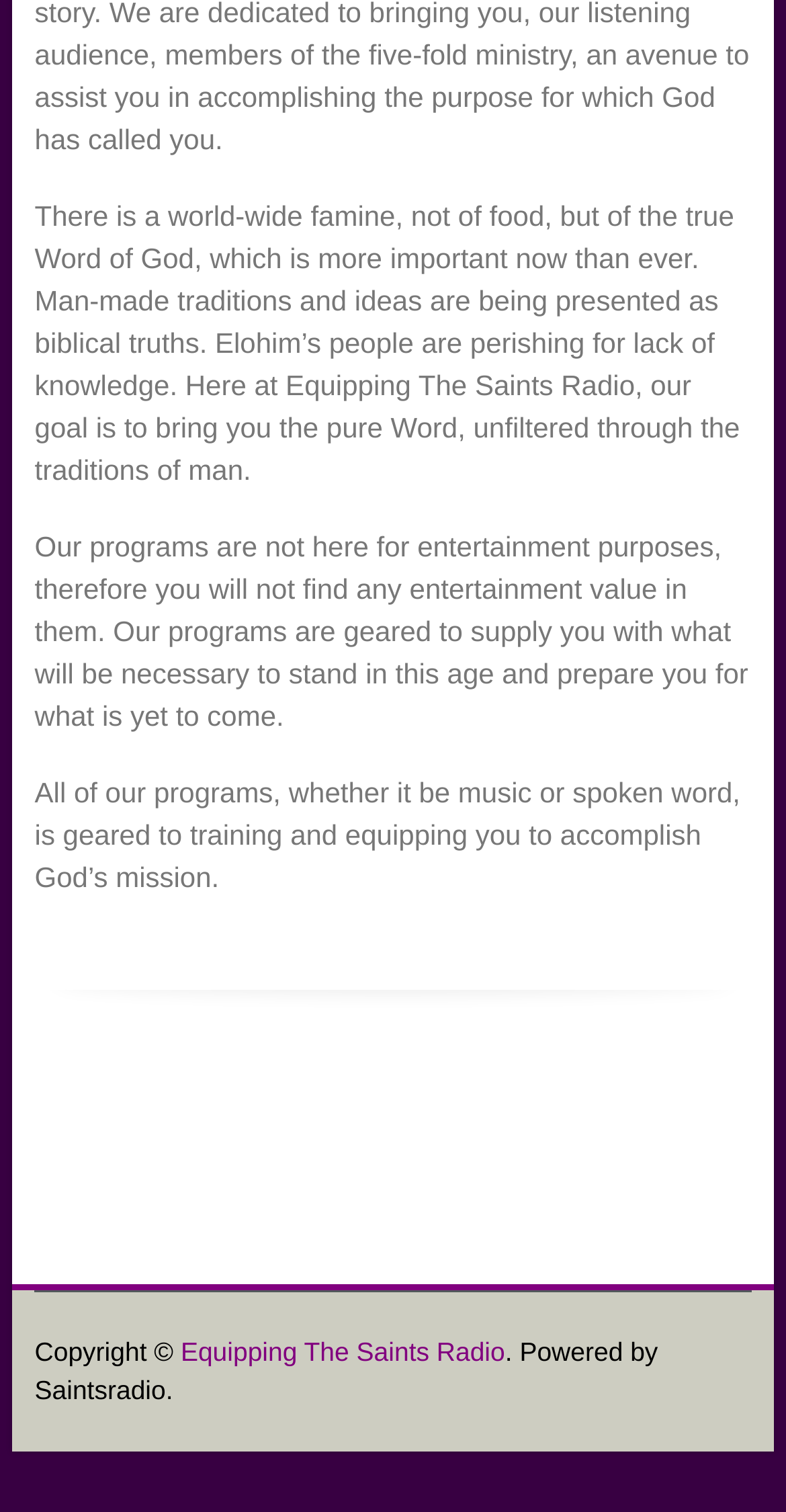What is the main goal of Equipping The Saints Radio?
Please answer the question with as much detail and depth as you can.

According to the StaticText element with ID 104, the goal of Equipping The Saints Radio is to bring the pure Word of God, unfiltered through the traditions of man, to Elohim's people who are perishing for lack of knowledge.